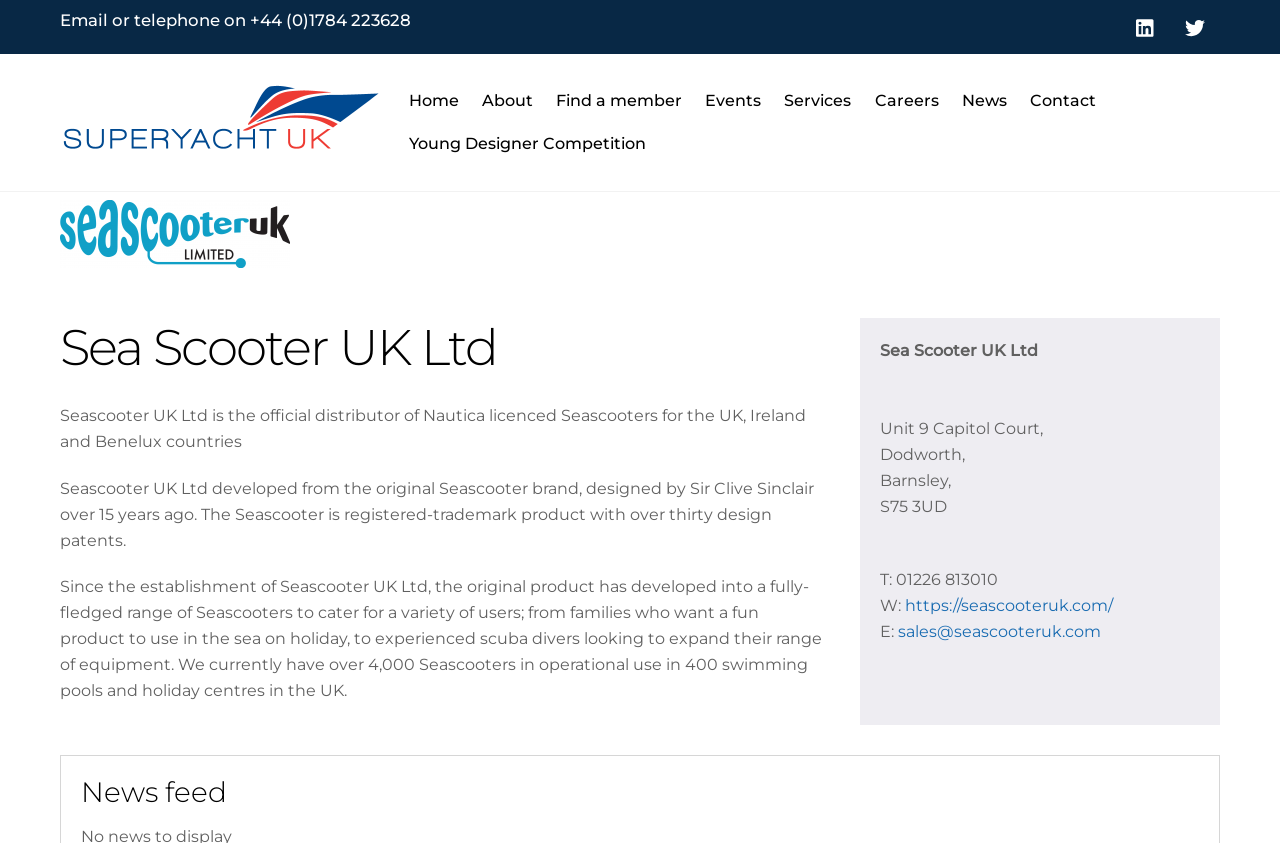Identify the bounding box coordinates of the element to click to follow this instruction: 'Go to the Home page'. Ensure the coordinates are four float values between 0 and 1, provided as [left, top, right, bottom].

[0.312, 0.094, 0.366, 0.145]